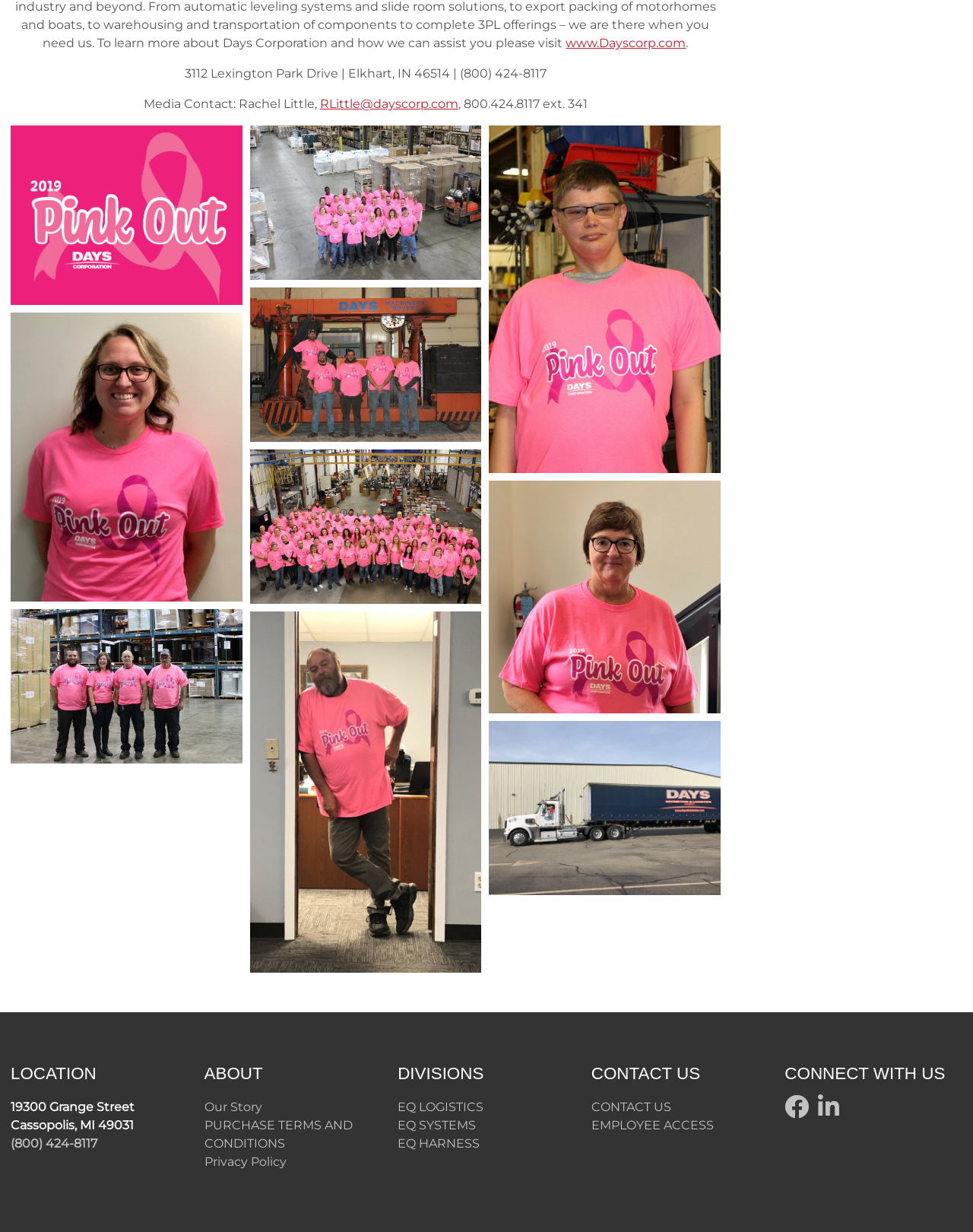Locate and provide the bounding box coordinates for the HTML element that matches this description: "EQ LOGISTICS".

[0.409, 0.892, 0.497, 0.904]